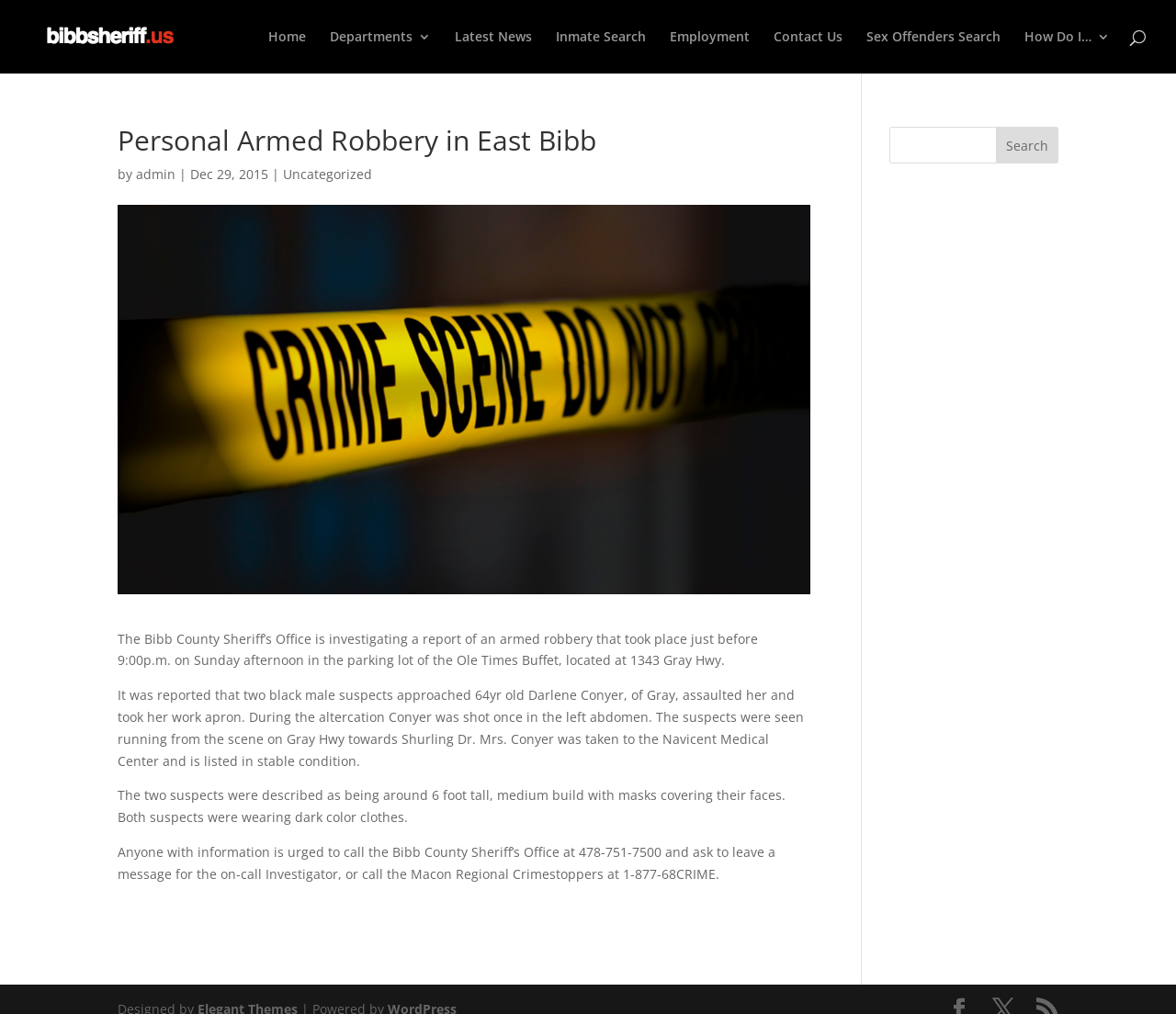Find the bounding box coordinates of the clickable region needed to perform the following instruction: "visit the home page". The coordinates should be provided as four float numbers between 0 and 1, i.e., [left, top, right, bottom].

[0.228, 0.03, 0.26, 0.072]